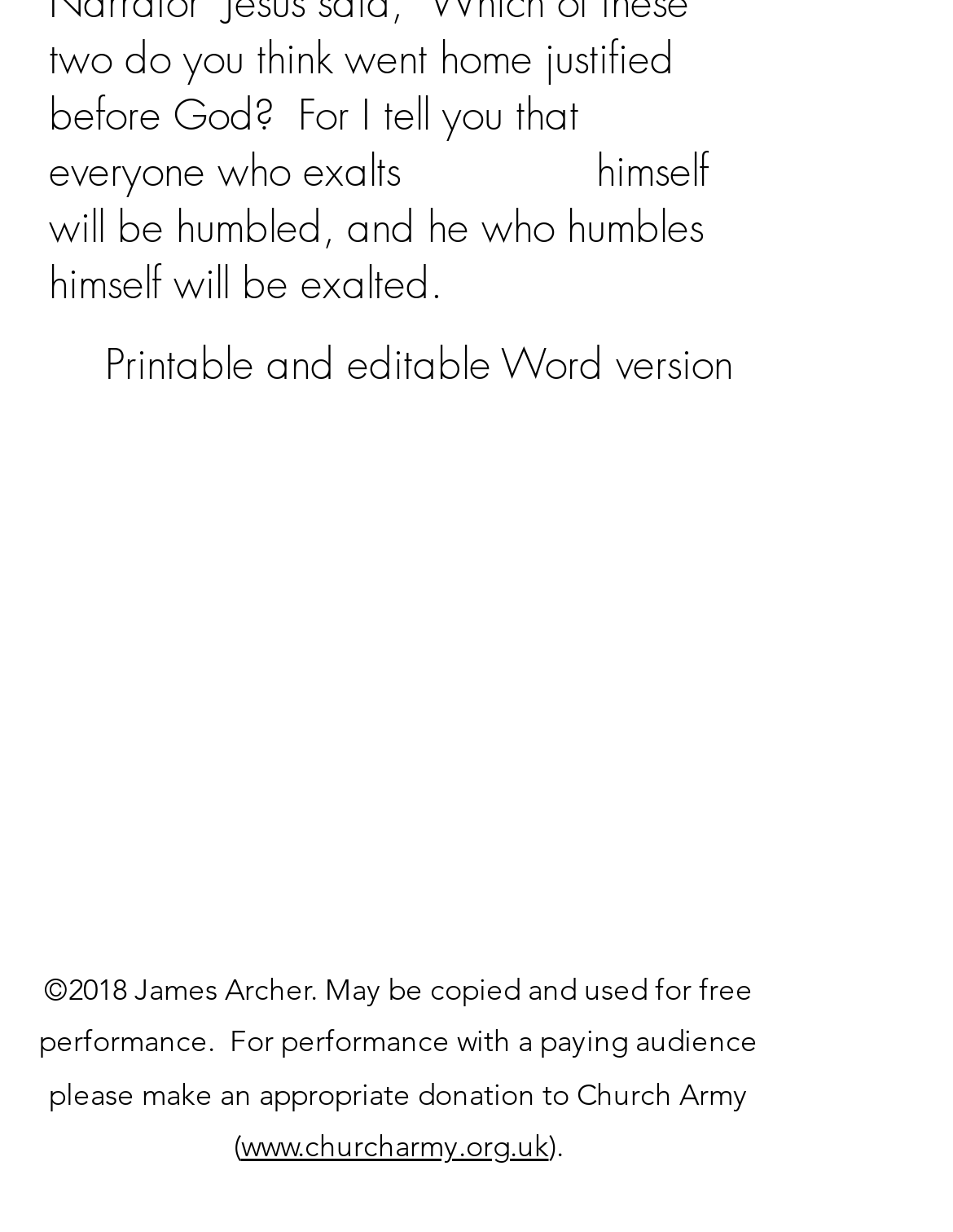What is the file type of the downloadable document?
Using the information from the image, give a concise answer in one word or a short phrase.

doc